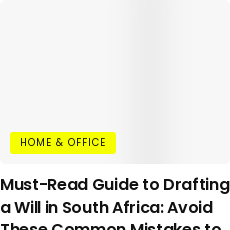Provide a brief response to the question below using a single word or phrase: 
What is the tone of the design?

Professional and urgent